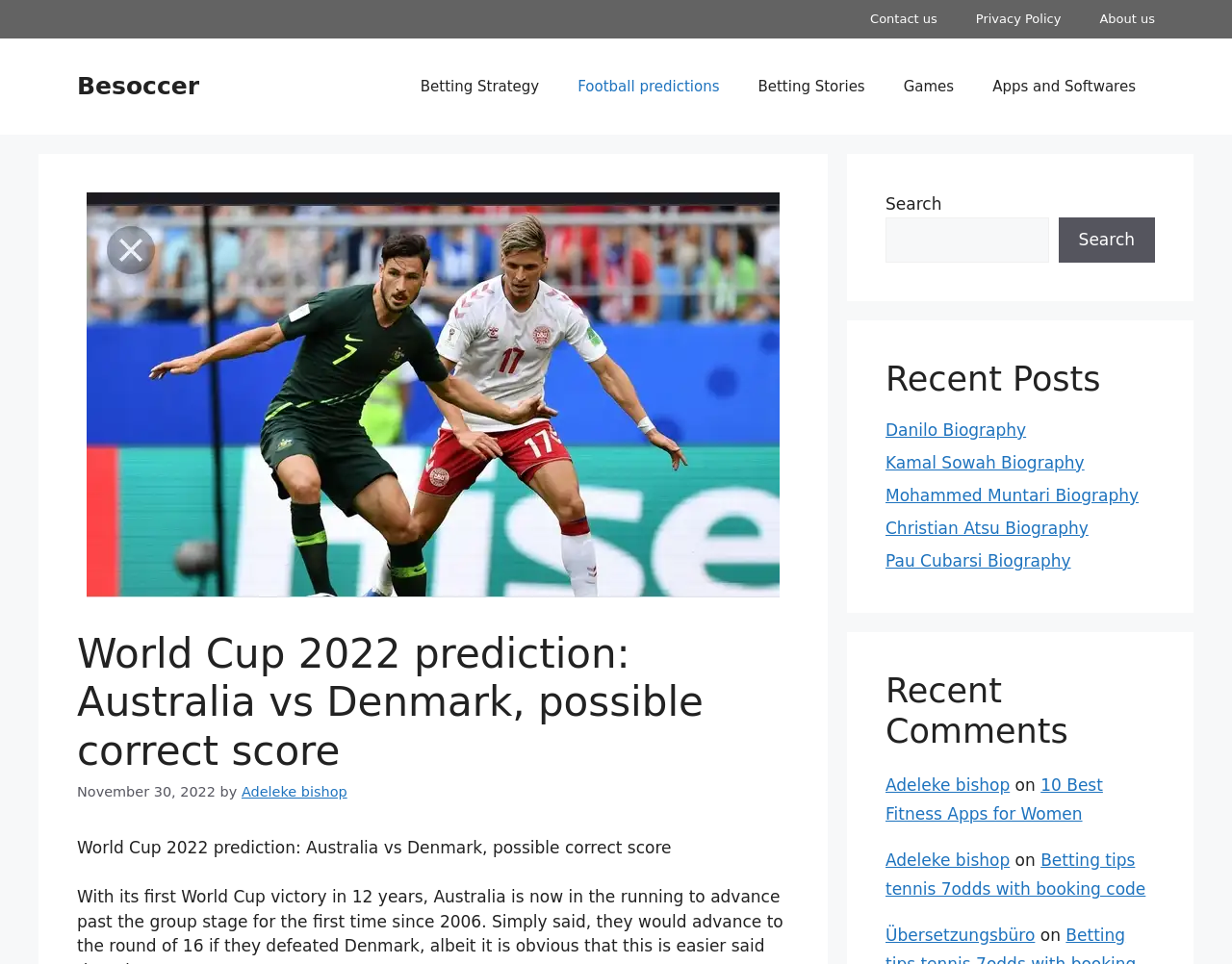What is the purpose of the search bar?
Based on the visual, give a brief answer using one word or a short phrase.

To search the website